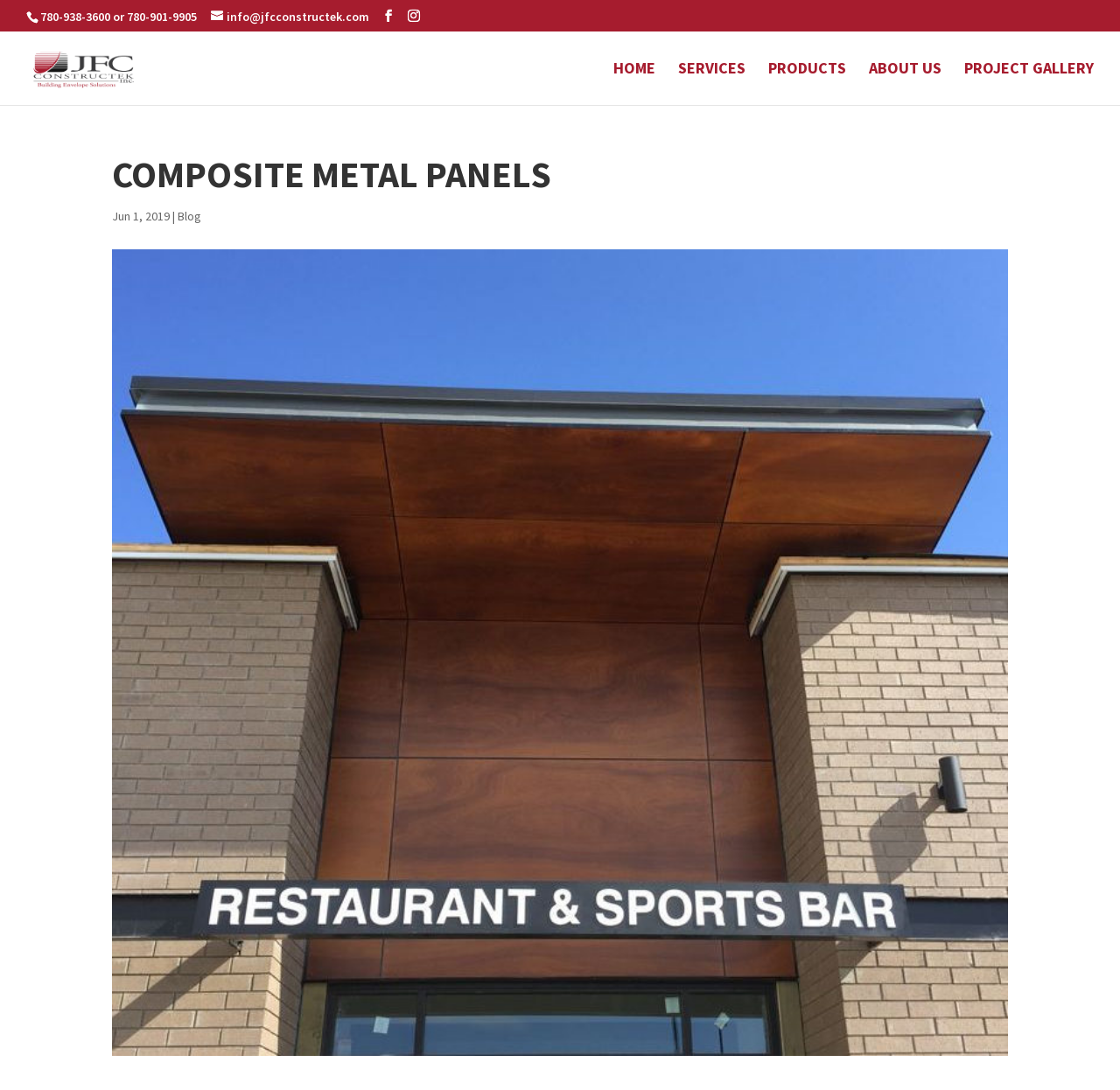Kindly determine the bounding box coordinates of the area that needs to be clicked to fulfill this instruction: "Search for something".

[0.053, 0.028, 0.953, 0.03]